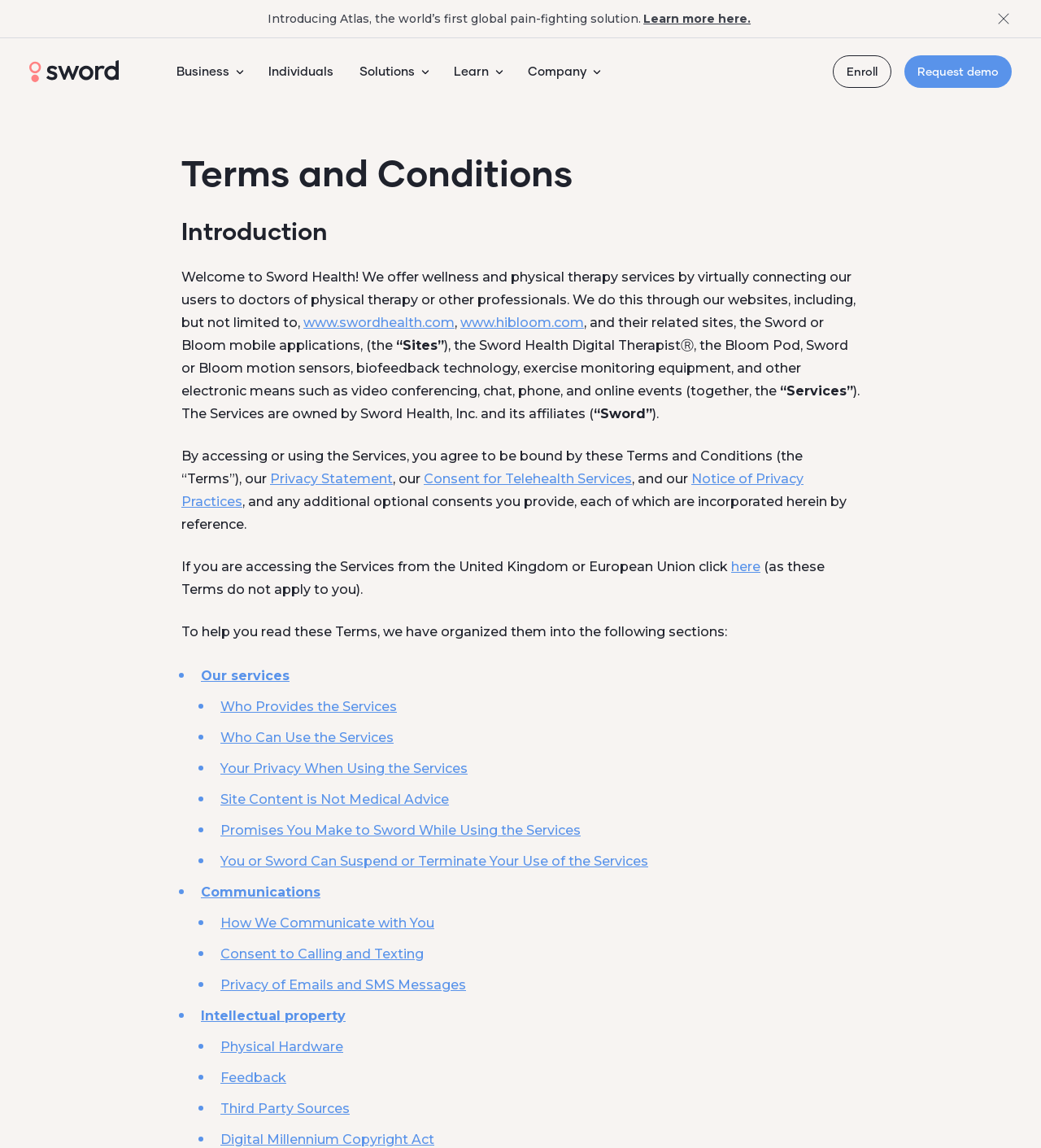Determine the bounding box coordinates of the UI element that matches the following description: "Privacy Statement". The coordinates should be four float numbers between 0 and 1 in the format [left, top, right, bottom].

[0.259, 0.41, 0.377, 0.424]